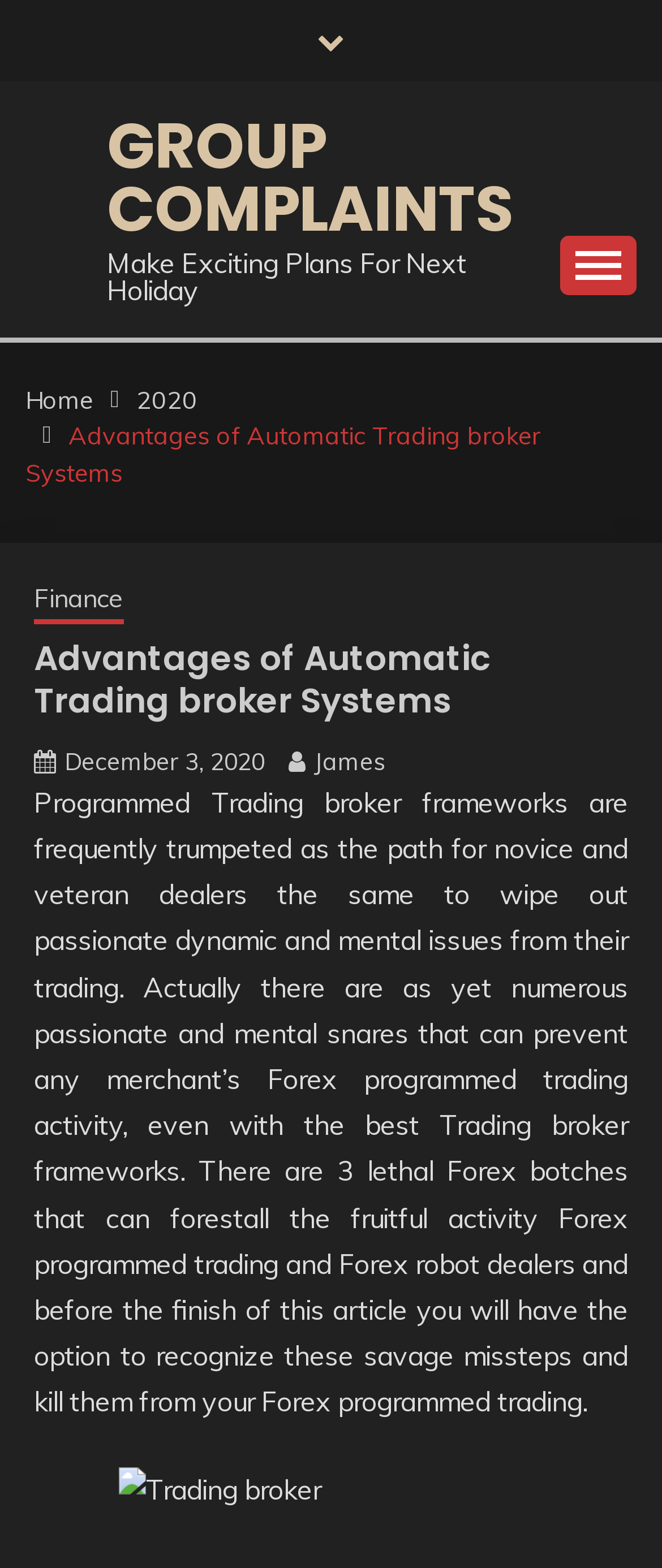Please answer the following question using a single word or phrase: 
How many buttons are on the webpage?

1